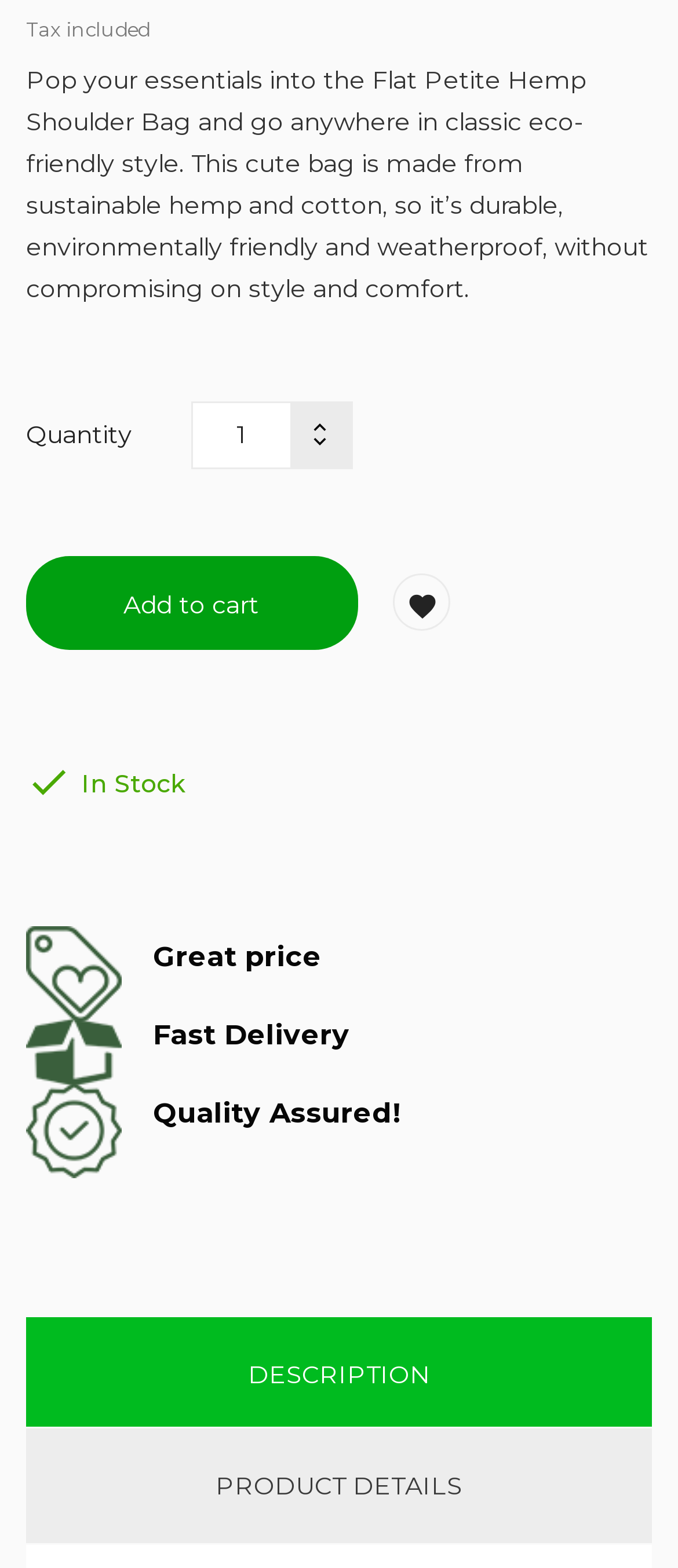Using the details in the image, give a detailed response to the question below:
How many tabs are available for product information?

There are two tabs available for product information, namely 'DESCRIPTION' and 'PRODUCT DETAILS', as shown in the tab list.